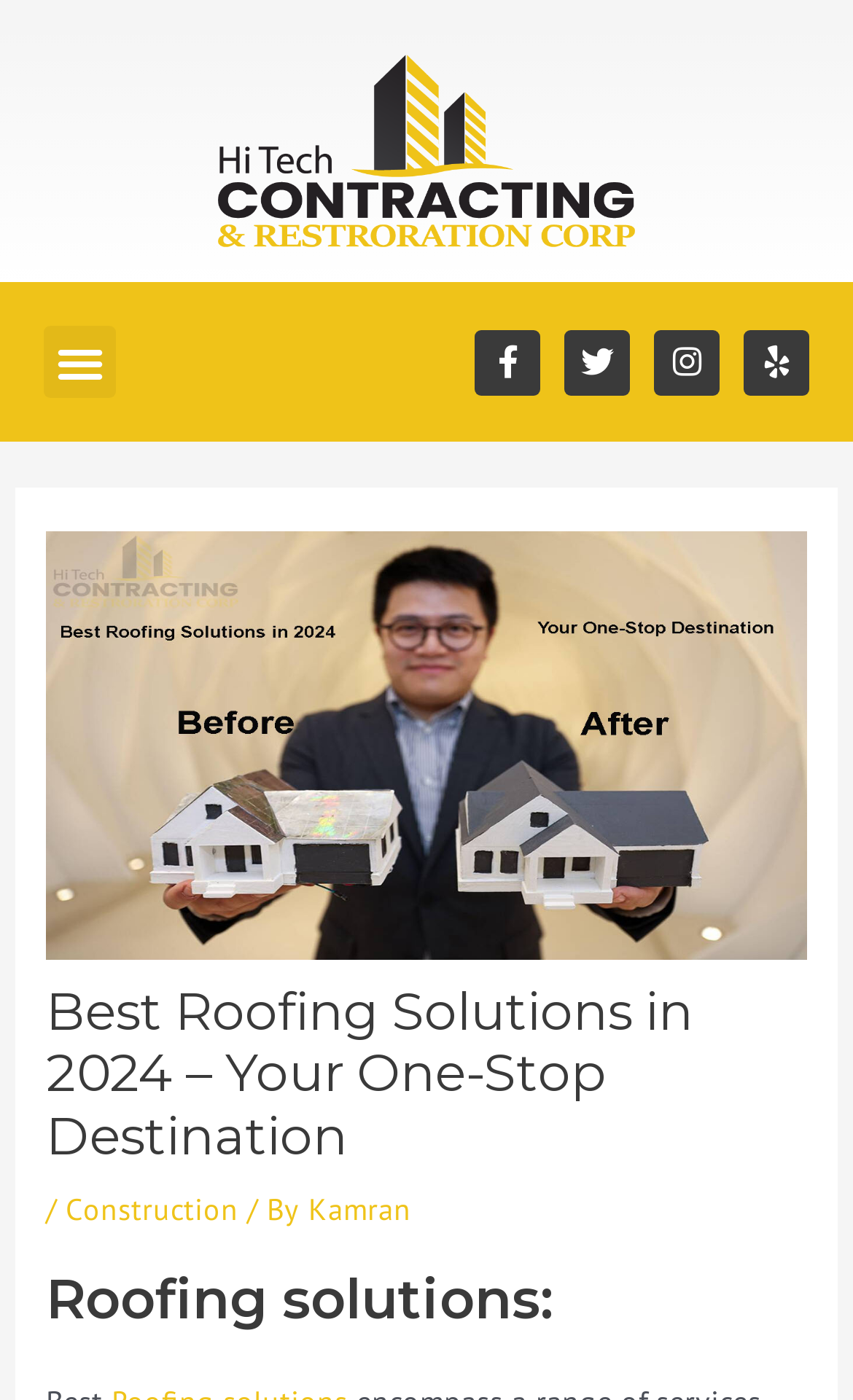Determine the bounding box coordinates of the region I should click to achieve the following instruction: "Click the Construction link". Ensure the bounding box coordinates are four float numbers between 0 and 1, i.e., [left, top, right, bottom].

[0.077, 0.85, 0.28, 0.878]